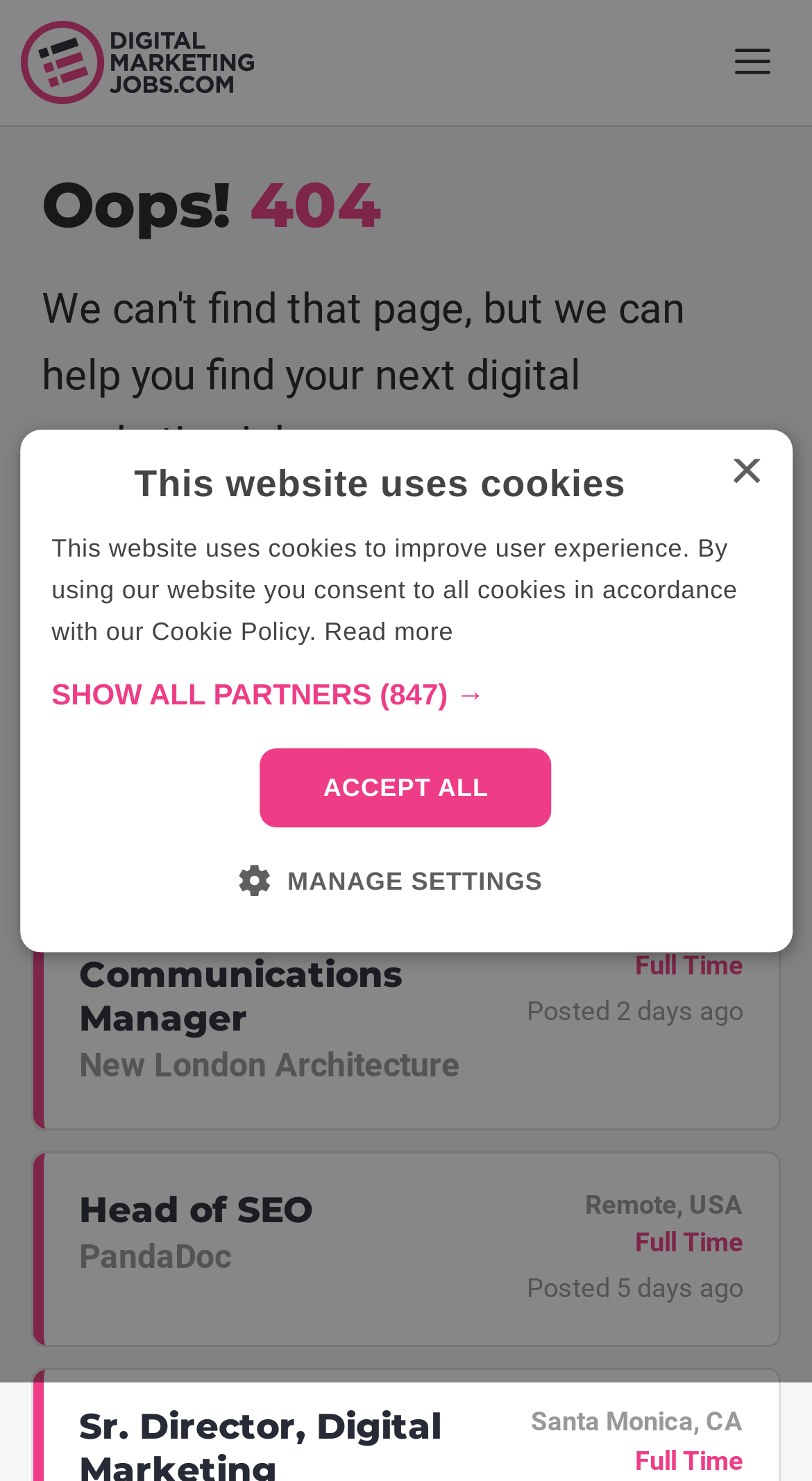Analyze and describe the webpage in a detailed narrative.

The webpage is a 404 error page from a digital marketing jobs board. At the top left, there is a link to the "Digital Marketing Jobs Board" with an accompanying image. On the top right, there is a button labeled "Menu". 

Below the top section, there is a large heading that reads "Oops! 404". Underneath this heading, there is a search bar where users can input "Job title, keywords or location" and a "Search" button to the right of the search bar.

Further down the page, there is a heading that reads "Featured Jobs". Below this heading, there are two job listings. The first job listing is for a "Marketing and Communications Manager" position at New London Architecture in London, UK, and was posted 2 days ago. The second job listing is for a "Head of SEO" position at PandaDoc in Remote, USA, and was posted 5 days ago.

At the bottom of the page, there is a cookie policy alert that takes up the full width of the page. The alert informs users that the website uses cookies to improve user experience and provides options to "Close", "Read more", "SHOW ALL PARTNERS", "ACCEPT ALL", and "MANAGE SETTINGS".